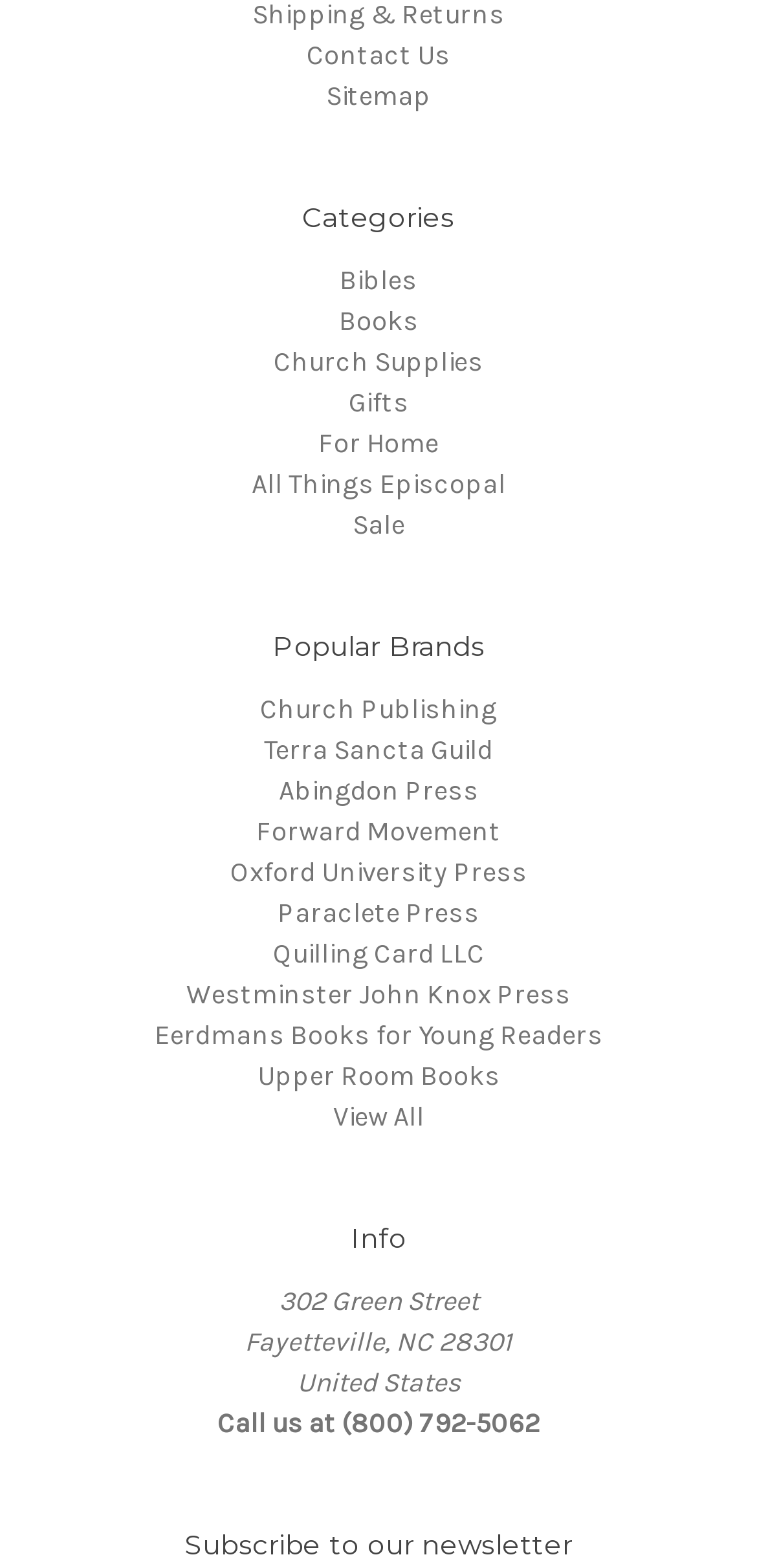Predict the bounding box of the UI element based on the description: "Eerdmans Books for Young Readers". The coordinates should be four float numbers between 0 and 1, formatted as [left, top, right, bottom].

[0.204, 0.649, 0.796, 0.67]